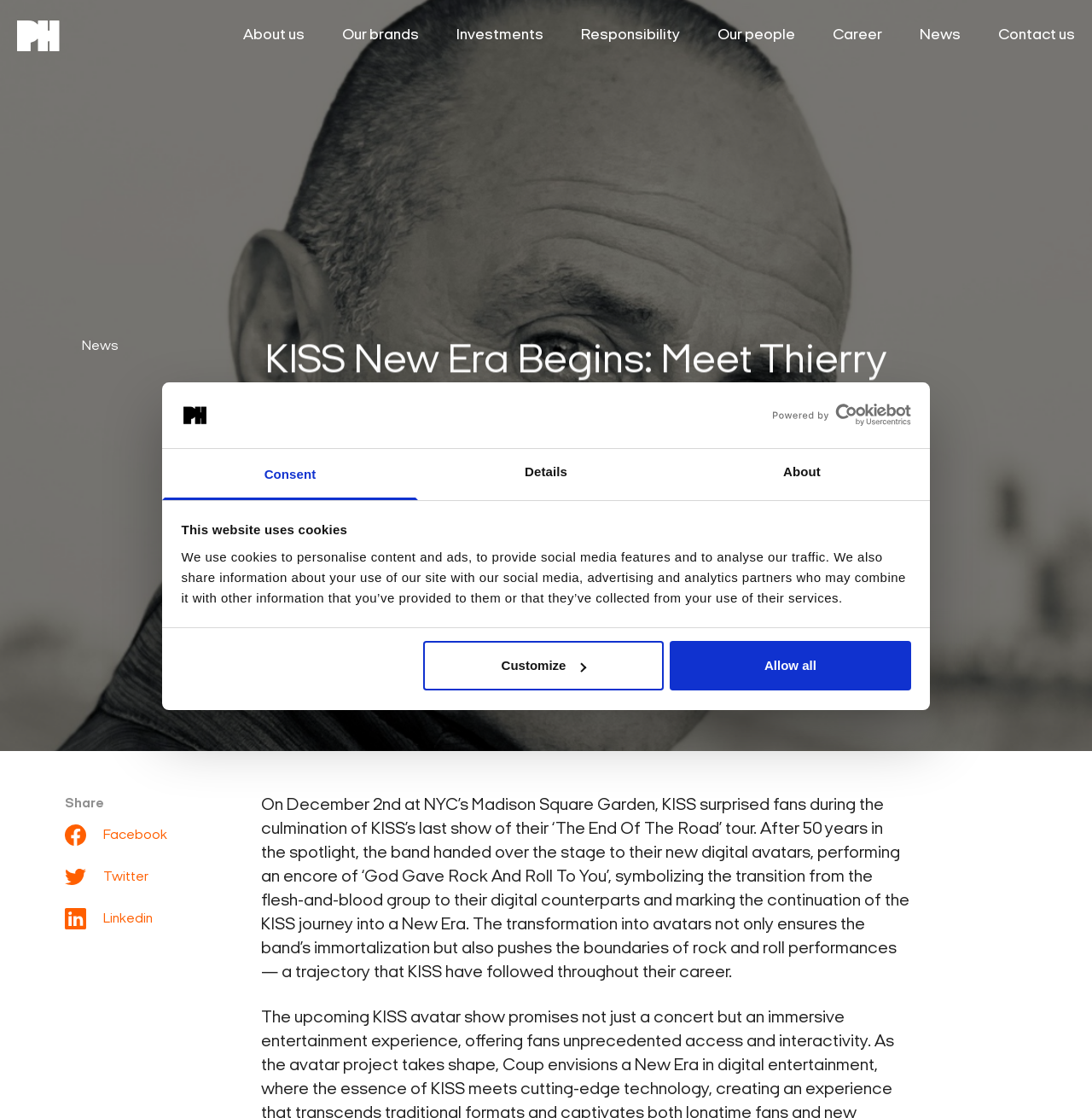What is the name of the song that KISS performed as an encore?
Please ensure your answer to the question is detailed and covers all necessary aspects.

The answer can be found in the paragraph that starts with 'On December 2nd at NYC’s Madison Square Garden...' where it is mentioned that 'the band handed over the stage to their new digital avatars, performing an encore of ‘God Gave Rock And Roll To You’...'